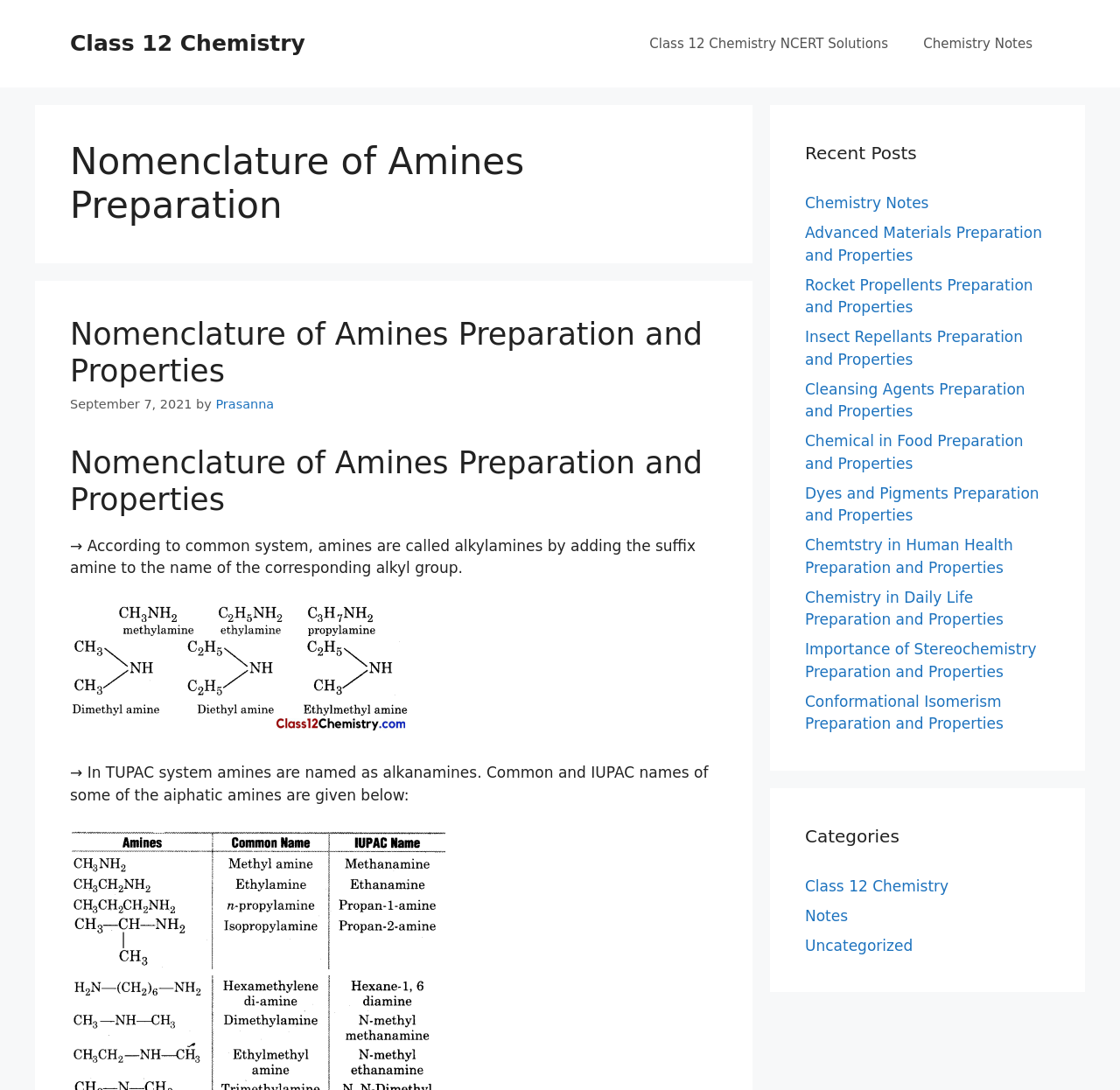Please determine the bounding box coordinates of the element's region to click for the following instruction: "Go to the Carer Research and Knowledge Exchange Network".

None